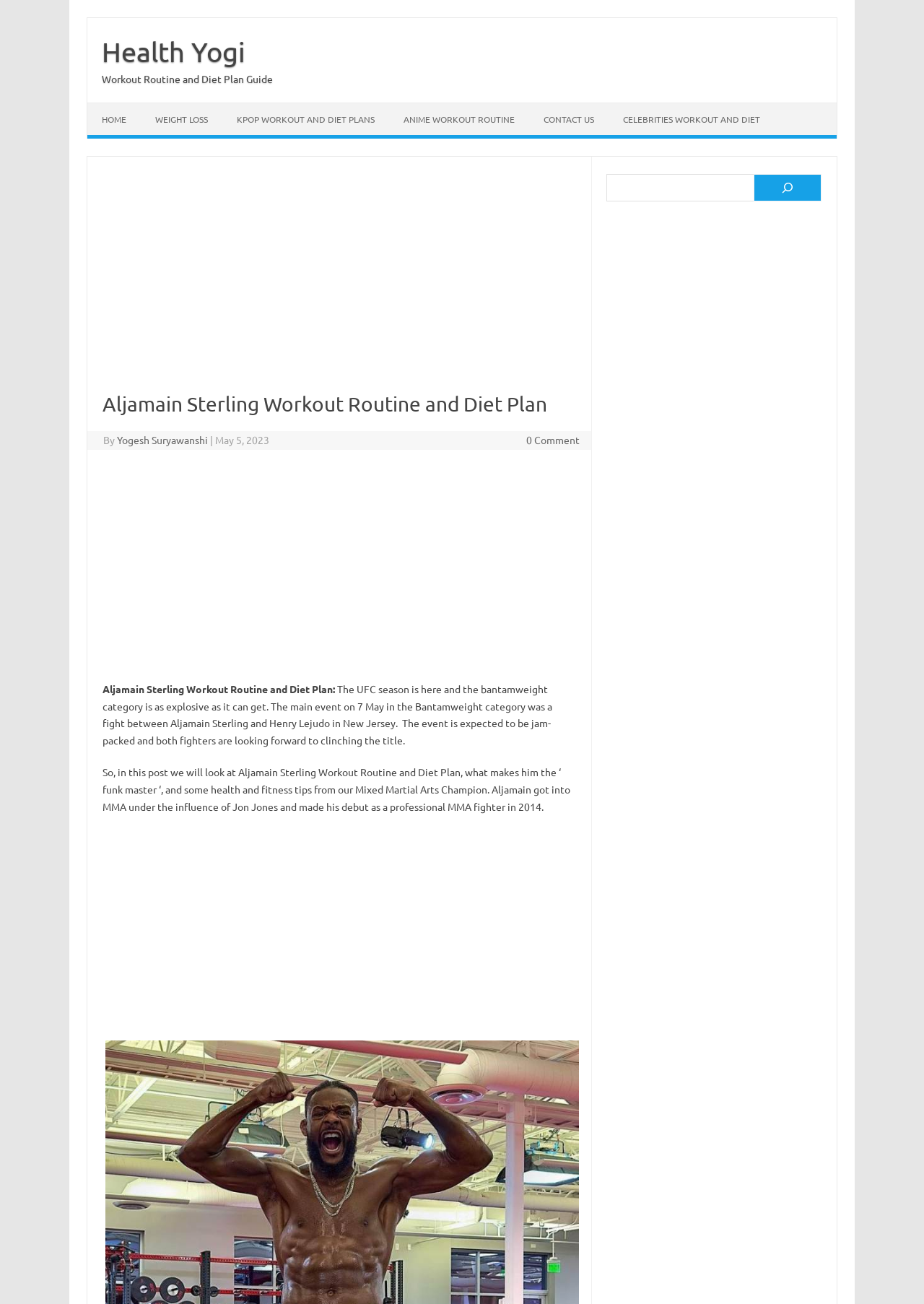Find the bounding box coordinates for the area you need to click to carry out the instruction: "Search for a topic". The coordinates should be four float numbers between 0 and 1, indicated as [left, top, right, bottom].

[0.657, 0.134, 0.817, 0.154]